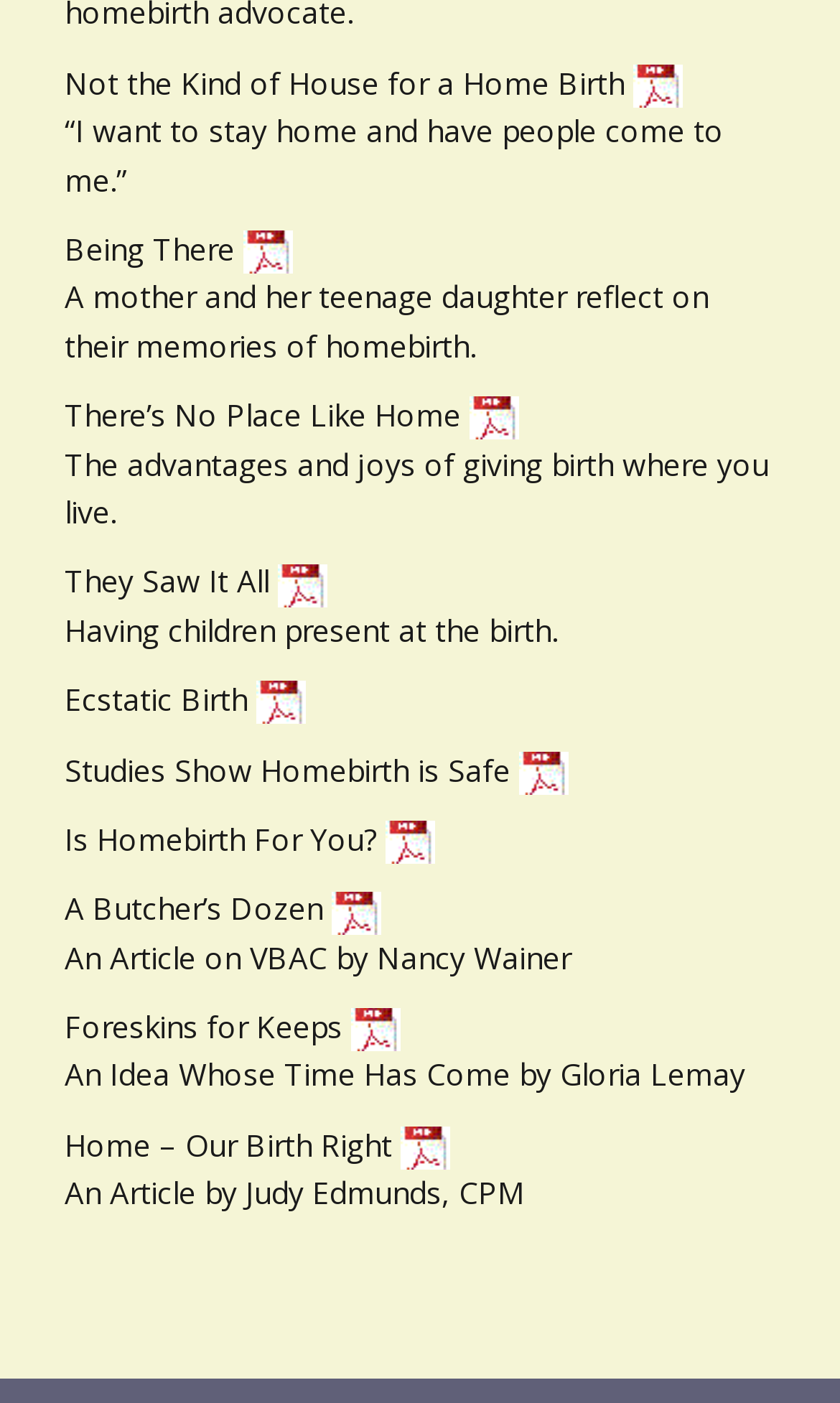Pinpoint the bounding box coordinates of the element you need to click to execute the following instruction: "Explore 'They Saw It All'". The bounding box should be represented by four float numbers between 0 and 1, in the format [left, top, right, bottom].

[0.331, 0.4, 0.39, 0.429]